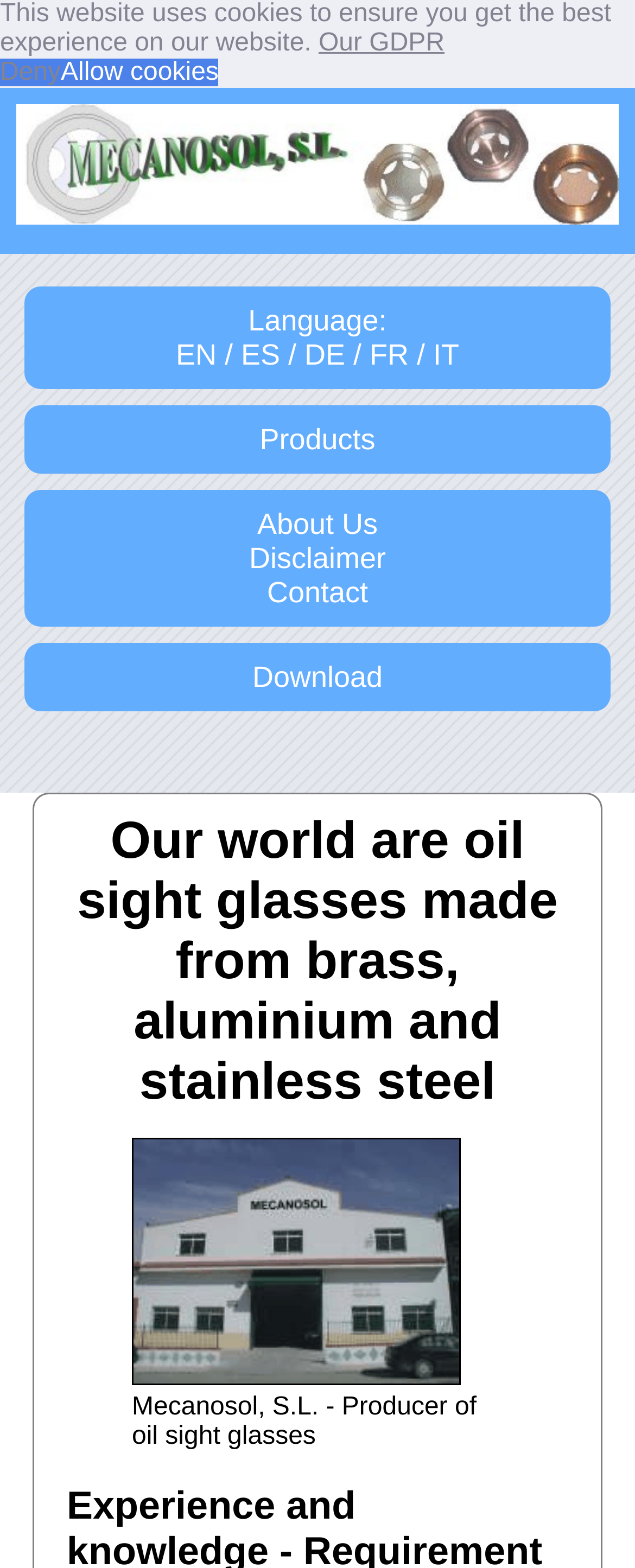How many language options are available?
From the image, provide a succinct answer in one word or a short phrase.

5